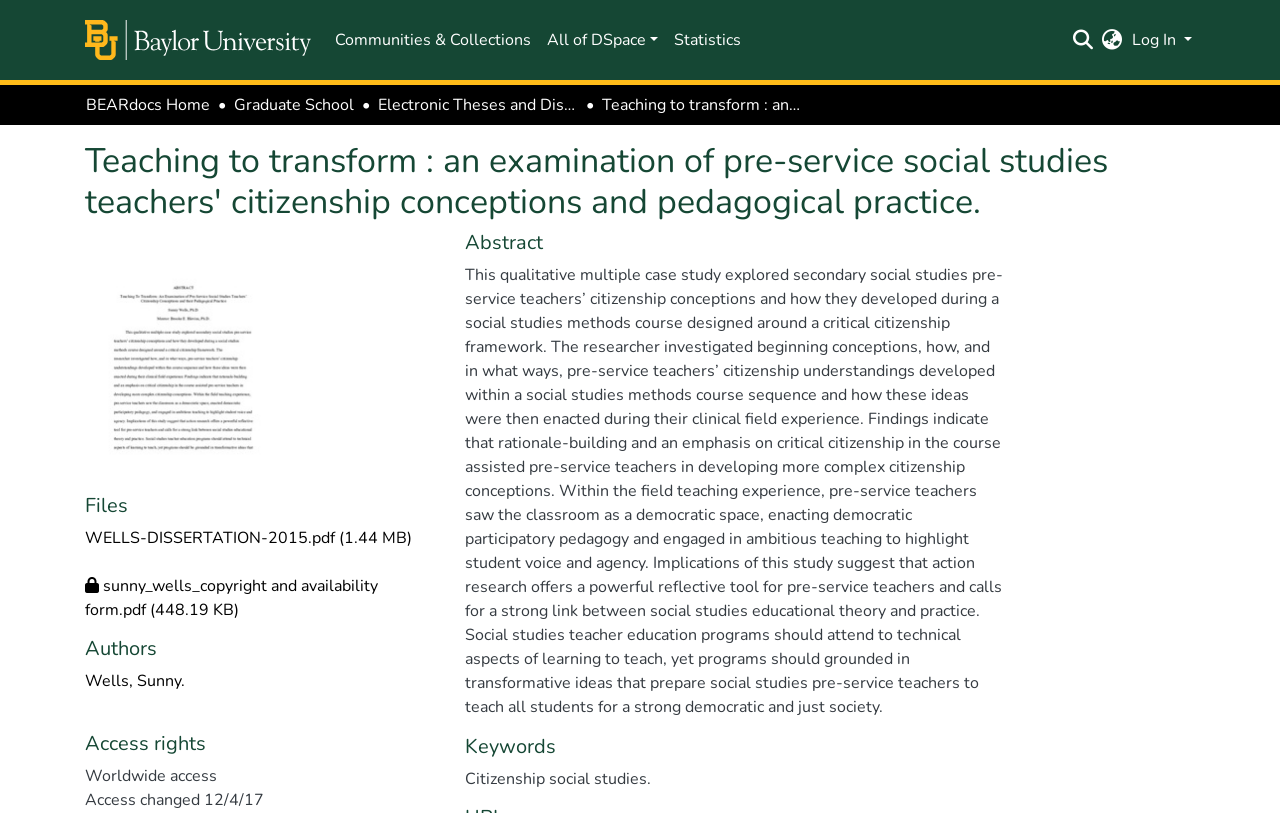Provide the bounding box coordinates for the specified HTML element described in this description: "Statistics". The coordinates should be four float numbers ranging from 0 to 1, in the format [left, top, right, bottom].

[0.521, 0.025, 0.585, 0.074]